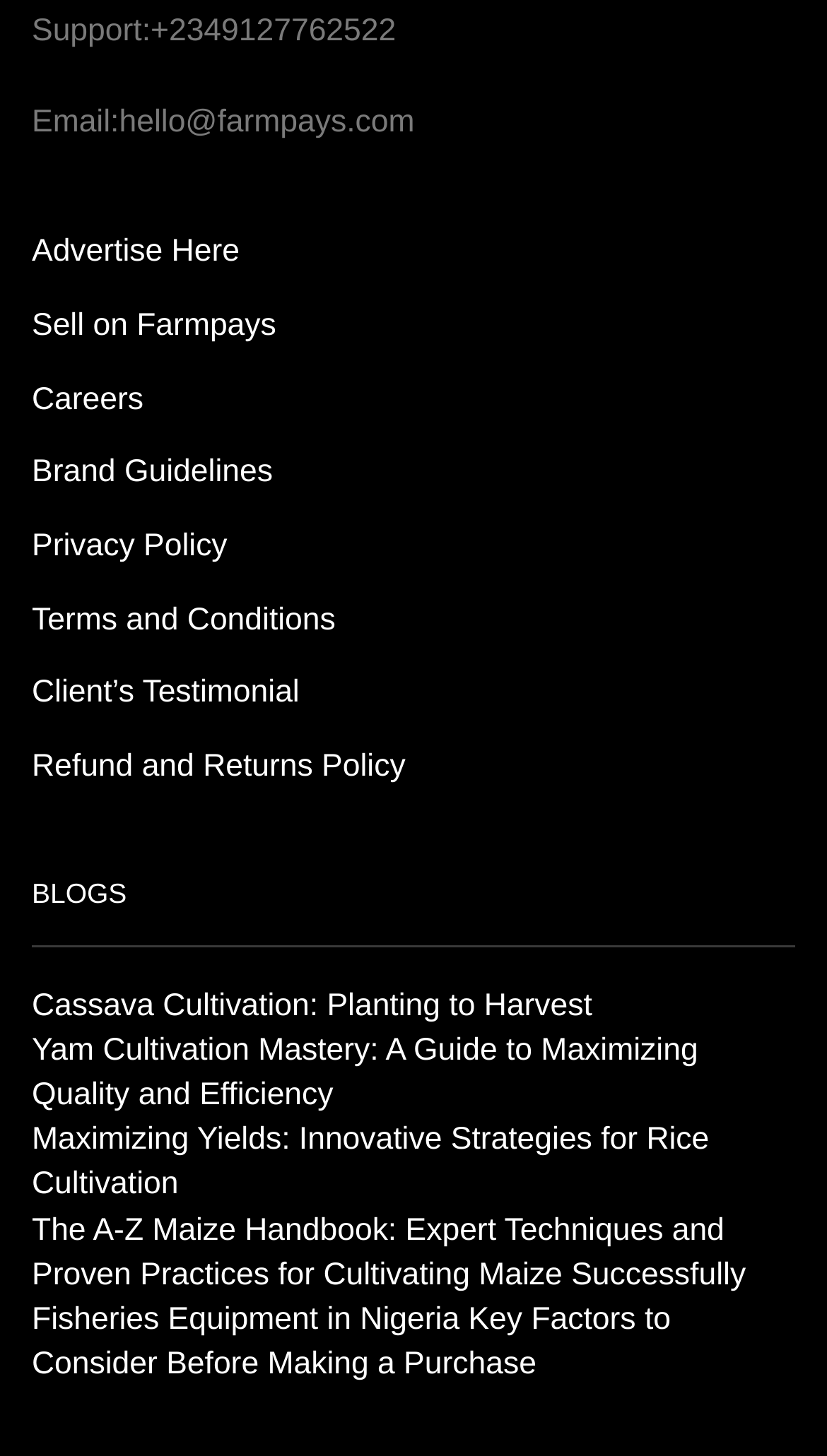Give a concise answer using only one word or phrase for this question:
How many blog posts are listed?

6